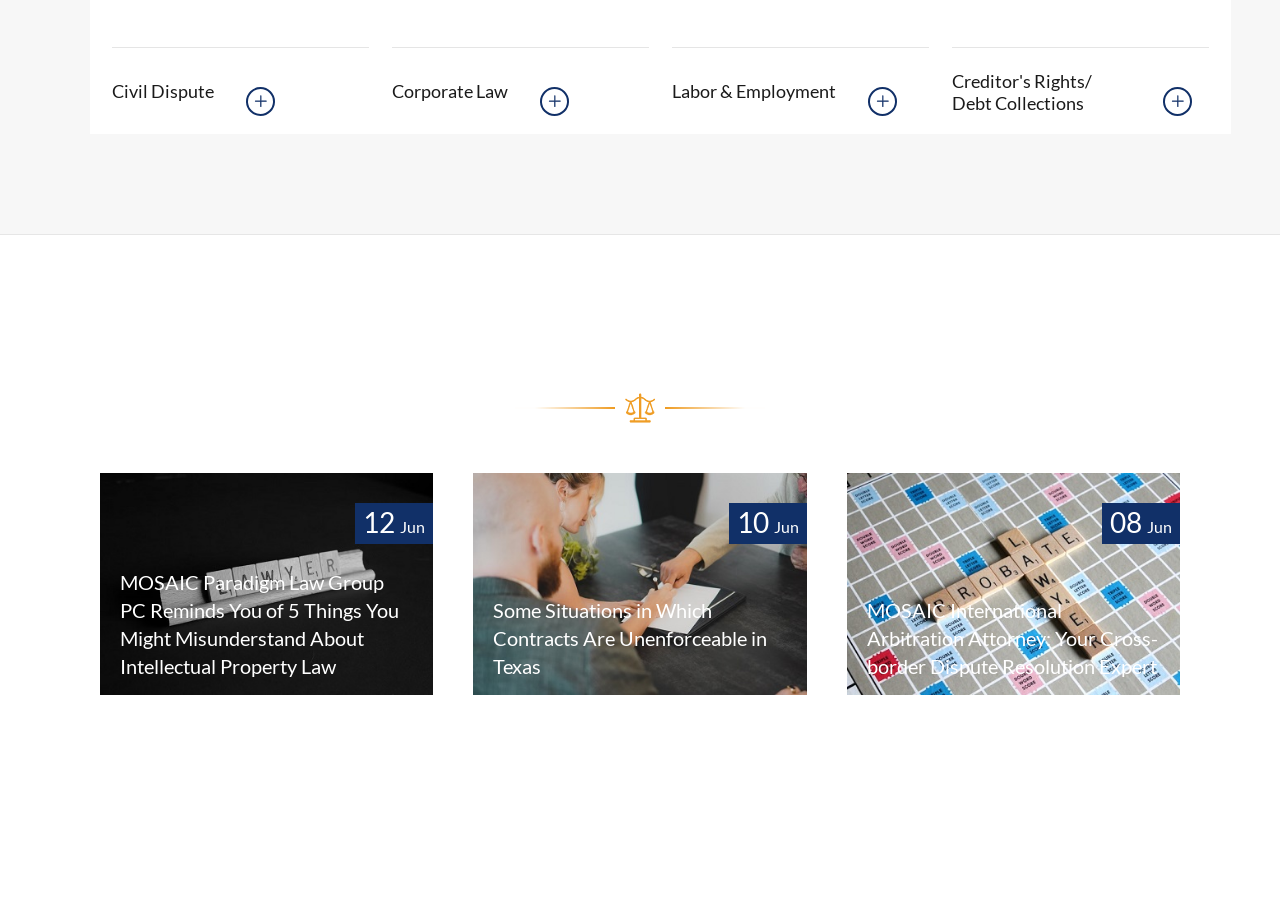Specify the bounding box coordinates of the element's region that should be clicked to achieve the following instruction: "Read MOSAIC Paradigm Law Group PC Reminds You of 5 Things You Might Misunderstand About Intellectual Property Law". The bounding box coordinates consist of four float numbers between 0 and 1, in the format [left, top, right, bottom].

[0.078, 0.517, 0.339, 0.76]